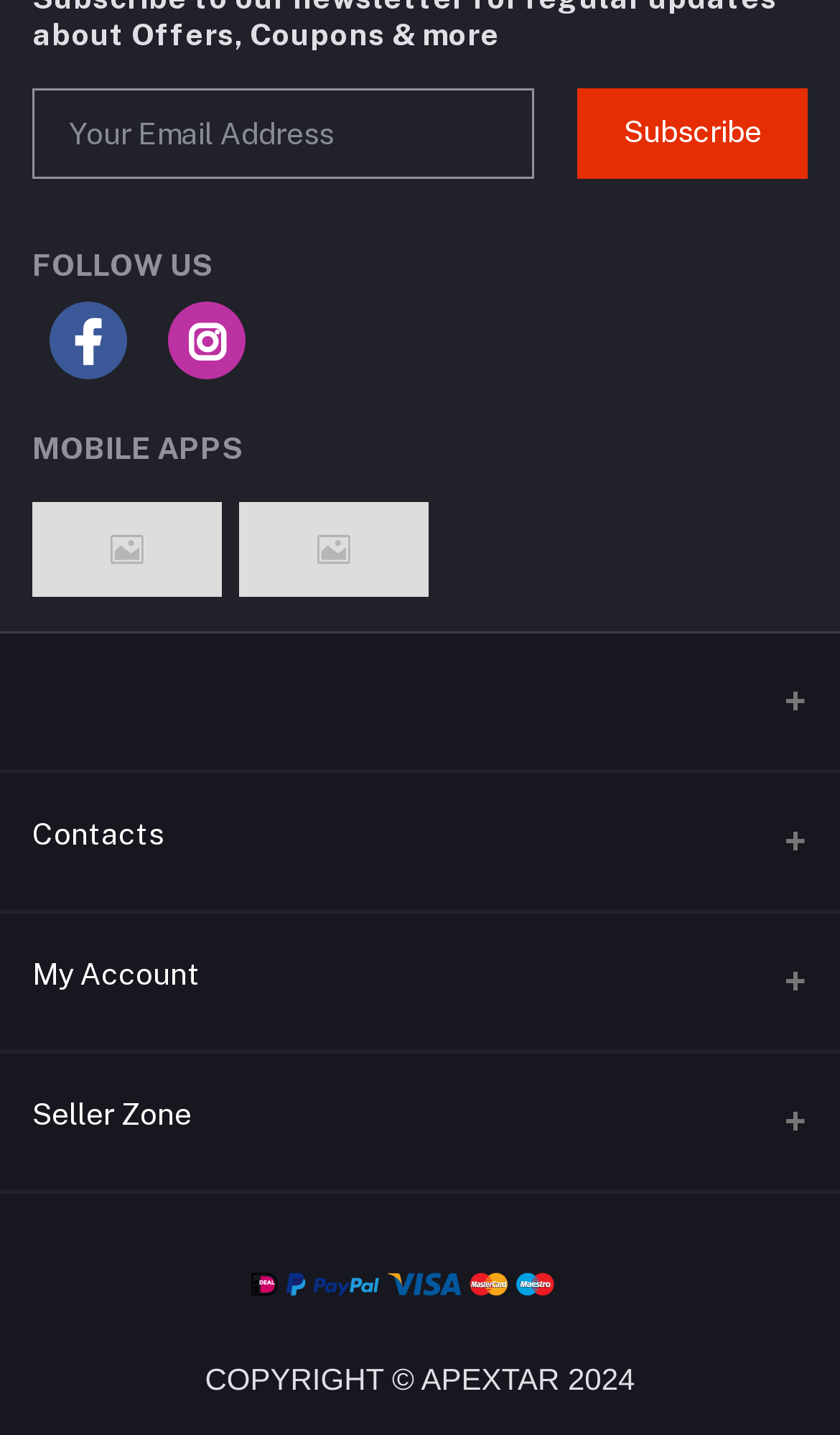Use the information in the screenshot to answer the question comprehensively: What is the purpose of the 'Seller Zone +' button?

The 'Seller Zone +' button is likely to provide access to features and tools for sellers, as it is accompanied by a link to 'Become A Seller' and 'Apply Now', indicating that it is related to selling on the platform.